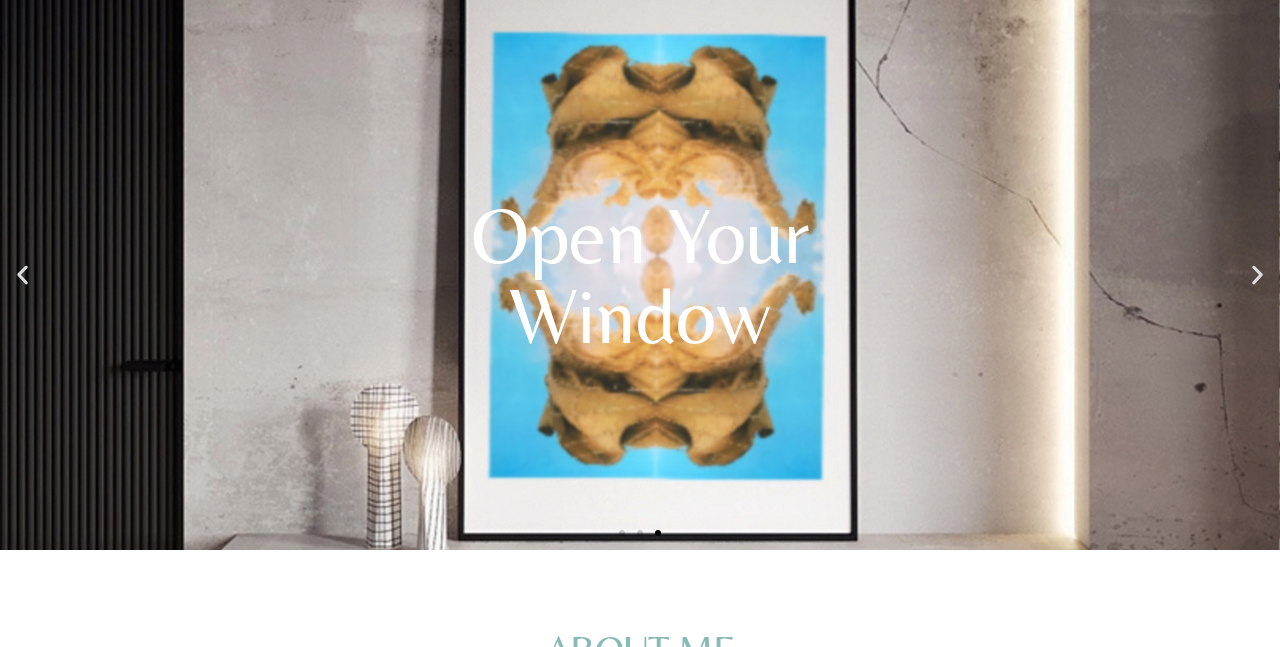What is the position of the 'Go to slide 1' button?
Use the screenshot to answer the question with a single word or phrase.

Bottom center